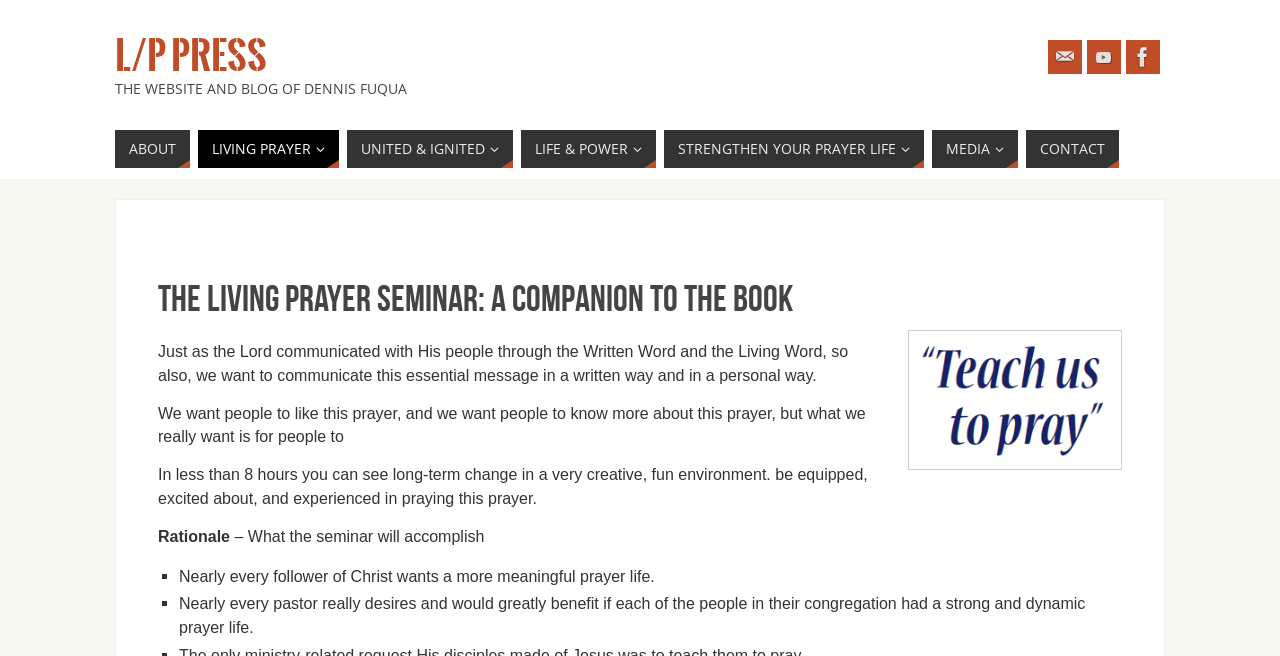Find the bounding box coordinates of the clickable element required to execute the following instruction: "Explore the ABOUT section". Provide the coordinates as four float numbers between 0 and 1, i.e., [left, top, right, bottom].

[0.09, 0.198, 0.148, 0.256]